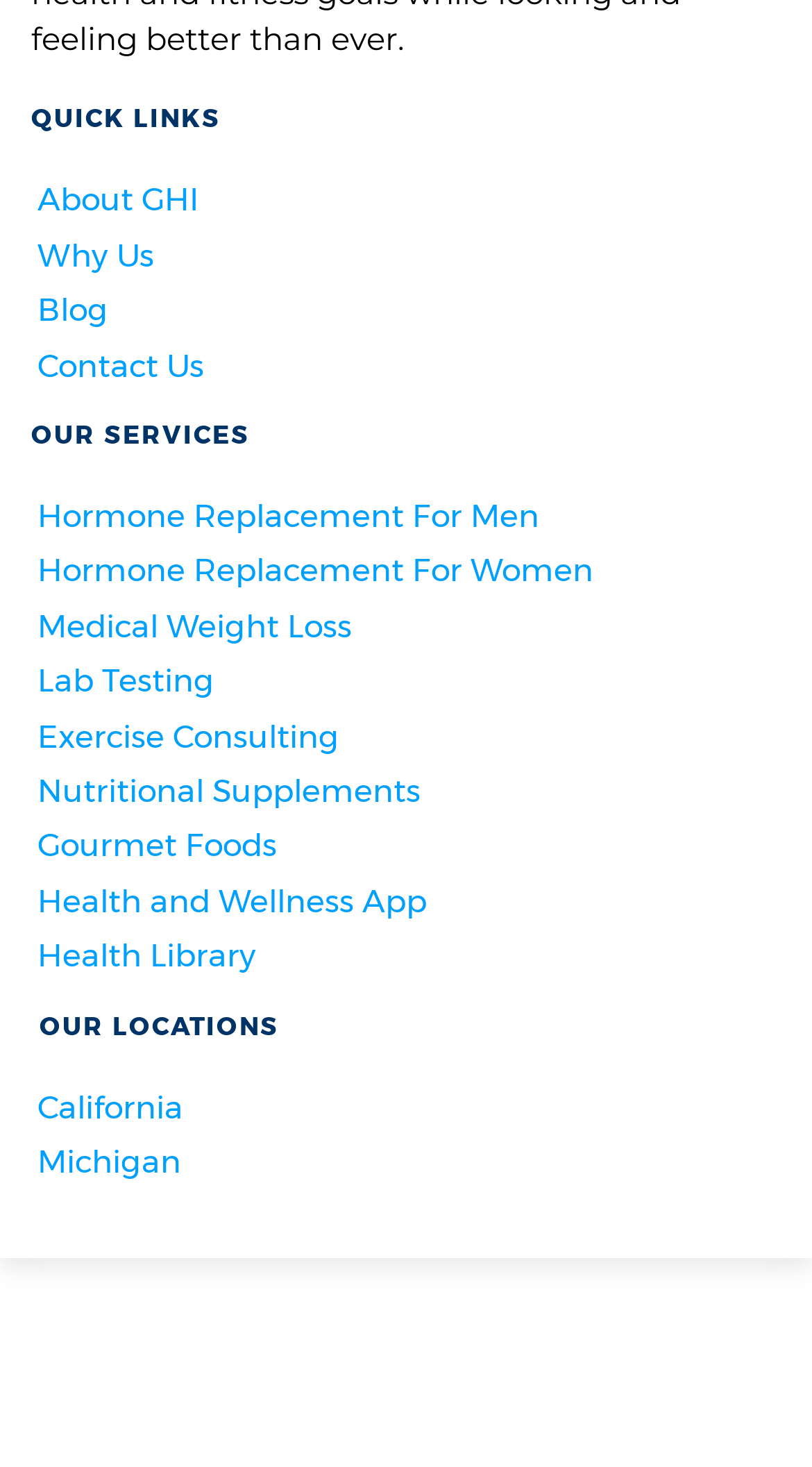Specify the bounding box coordinates of the area that needs to be clicked to achieve the following instruction: "Click on About GHI".

[0.038, 0.121, 0.962, 0.151]